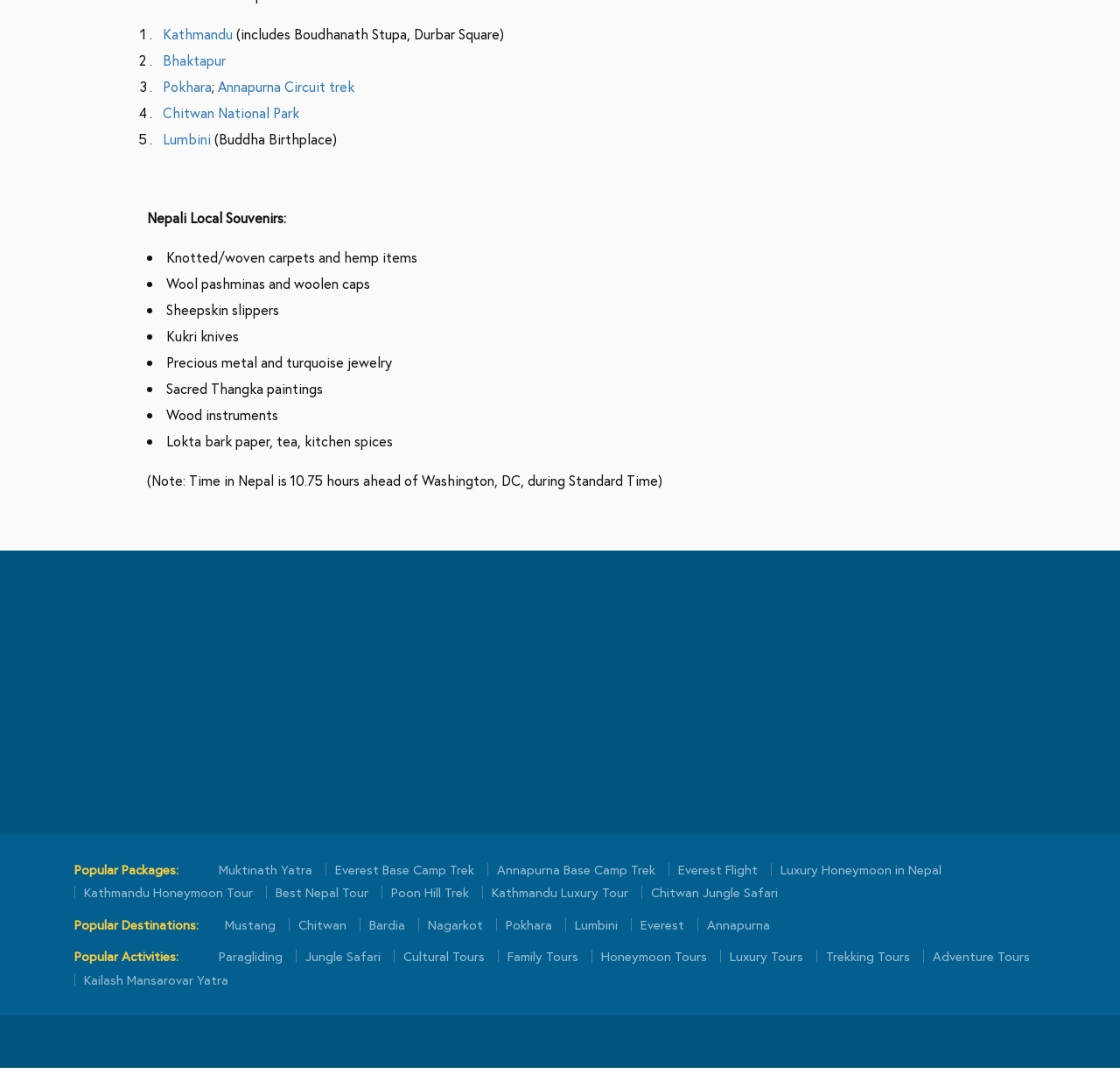Can you determine the bounding box coordinates of the area that needs to be clicked to fulfill the following instruction: "Learn about Nepali Local Souvenirs"?

[0.131, 0.191, 0.255, 0.208]